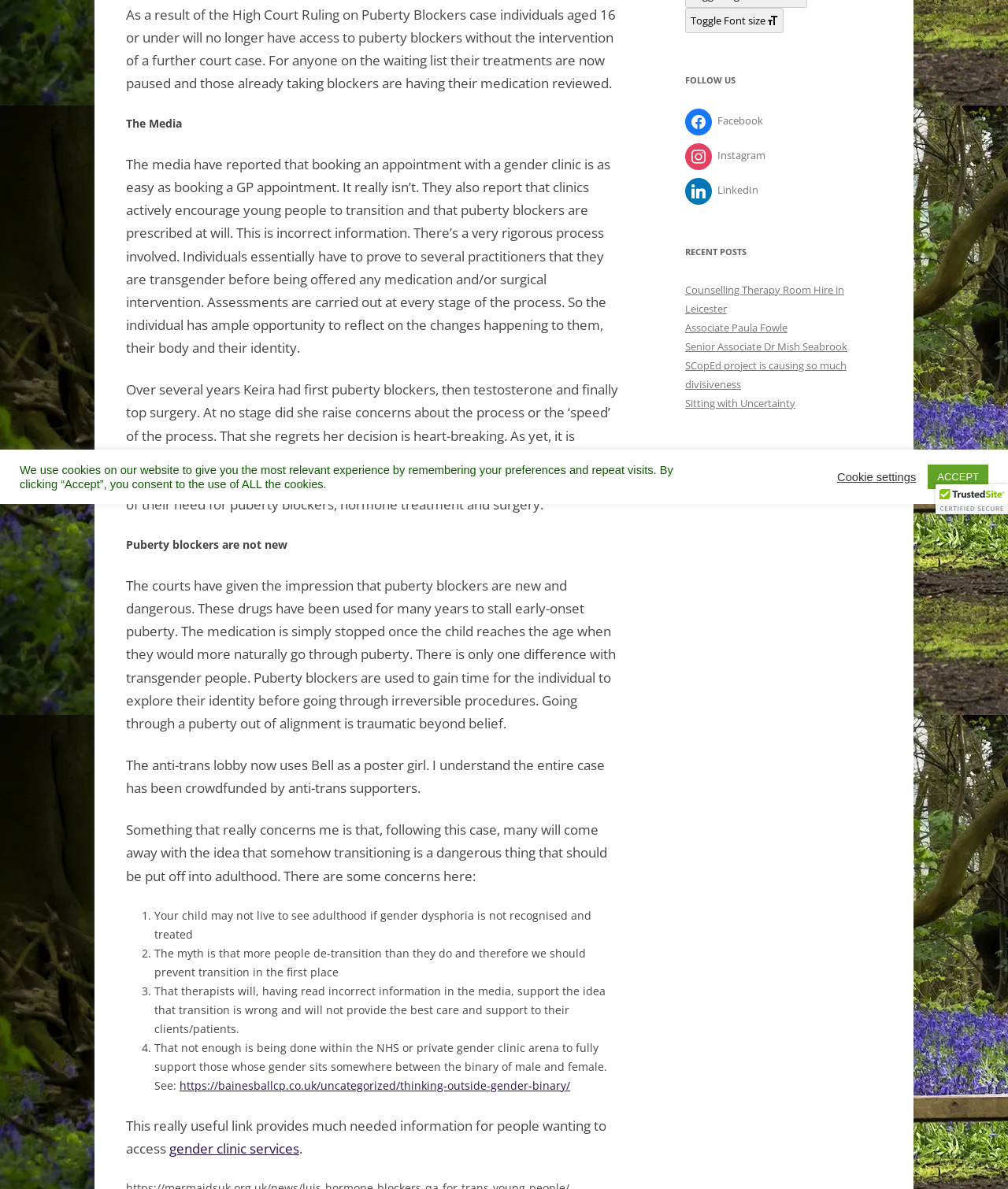Please specify the bounding box coordinates in the format (top-left x, top-left y, bottom-right x, bottom-right y), with all values as floating point numbers between 0 and 1. Identify the bounding box of the UI element described by: Cookie settings

[0.831, 0.395, 0.909, 0.407]